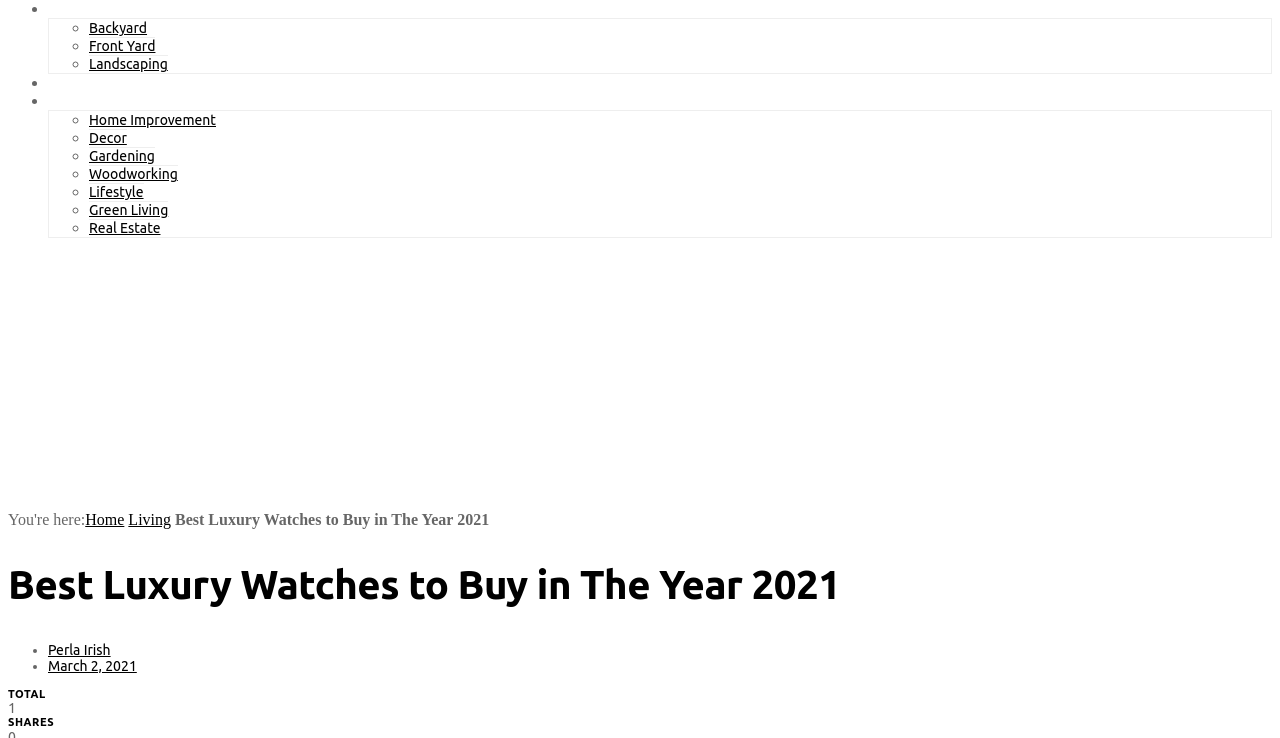Determine the bounding box coordinates of the region that needs to be clicked to achieve the task: "Click the link '888'".

None